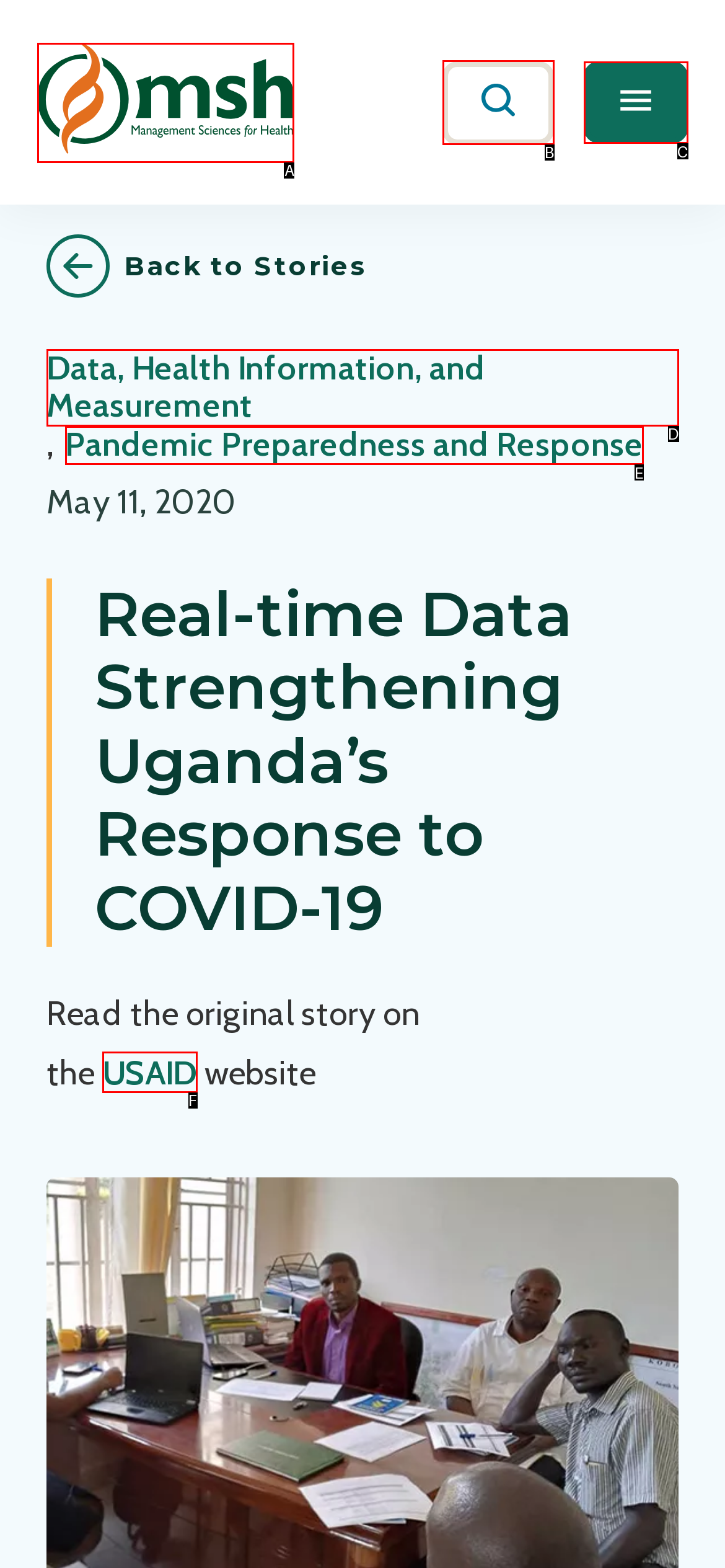From the given choices, determine which HTML element aligns with the description: Data, Health Information, and Measurement Respond with the letter of the appropriate option.

D